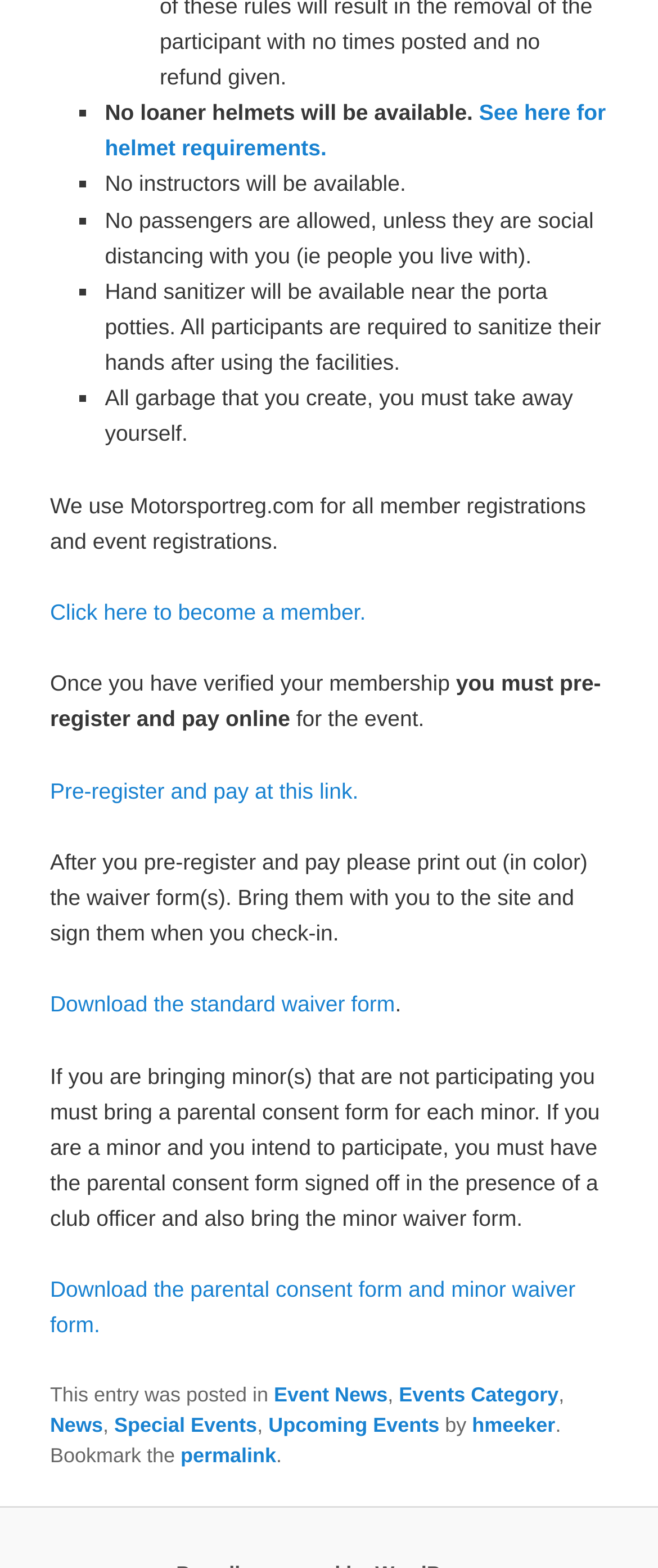Determine the bounding box coordinates of the clickable region to execute the instruction: "Download the standard waiver form". The coordinates should be four float numbers between 0 and 1, denoted as [left, top, right, bottom].

[0.076, 0.632, 0.6, 0.649]